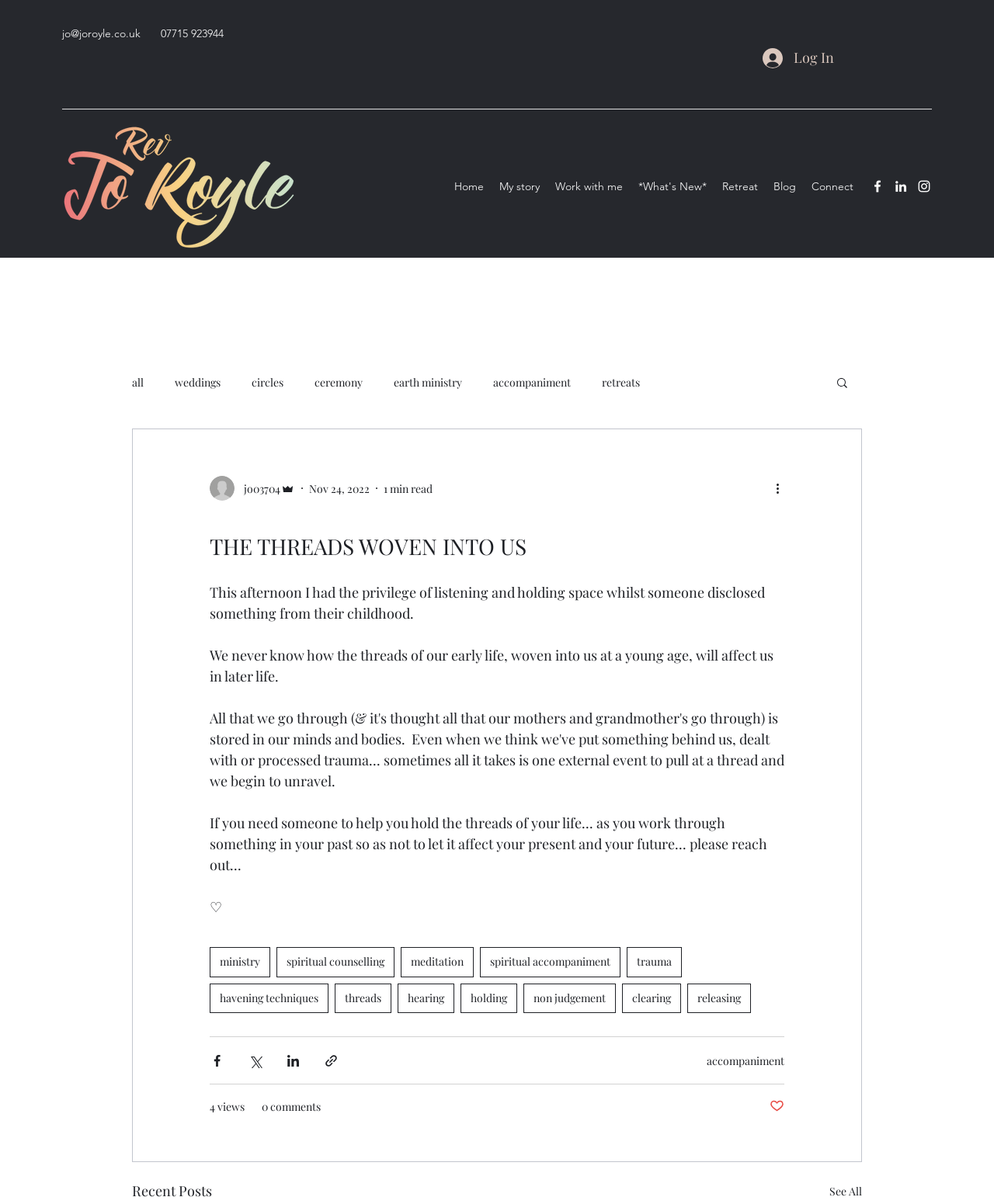What social media platforms can the post be shared on?
Analyze the screenshot and provide a detailed answer to the question.

The social media platforms that the post can be shared on can be found at the bottom of the webpage, where there are buttons for sharing via Facebook, Twitter, and LinkedIn.